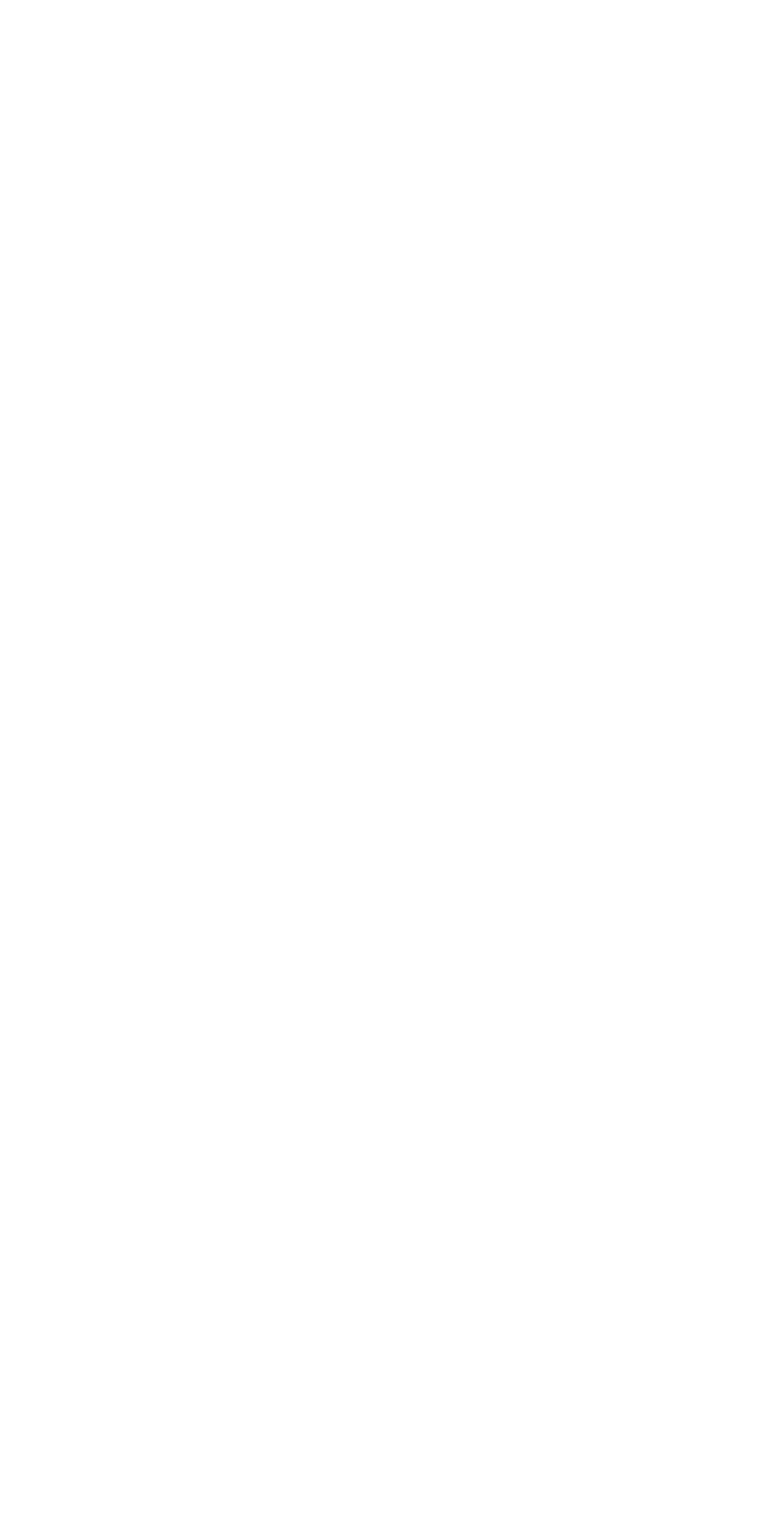Identify the bounding box coordinates of the area that should be clicked in order to complete the given instruction: "Go to Advantage Acre Support Help Center home page". The bounding box coordinates should be four float numbers between 0 and 1, i.e., [left, top, right, bottom].

None